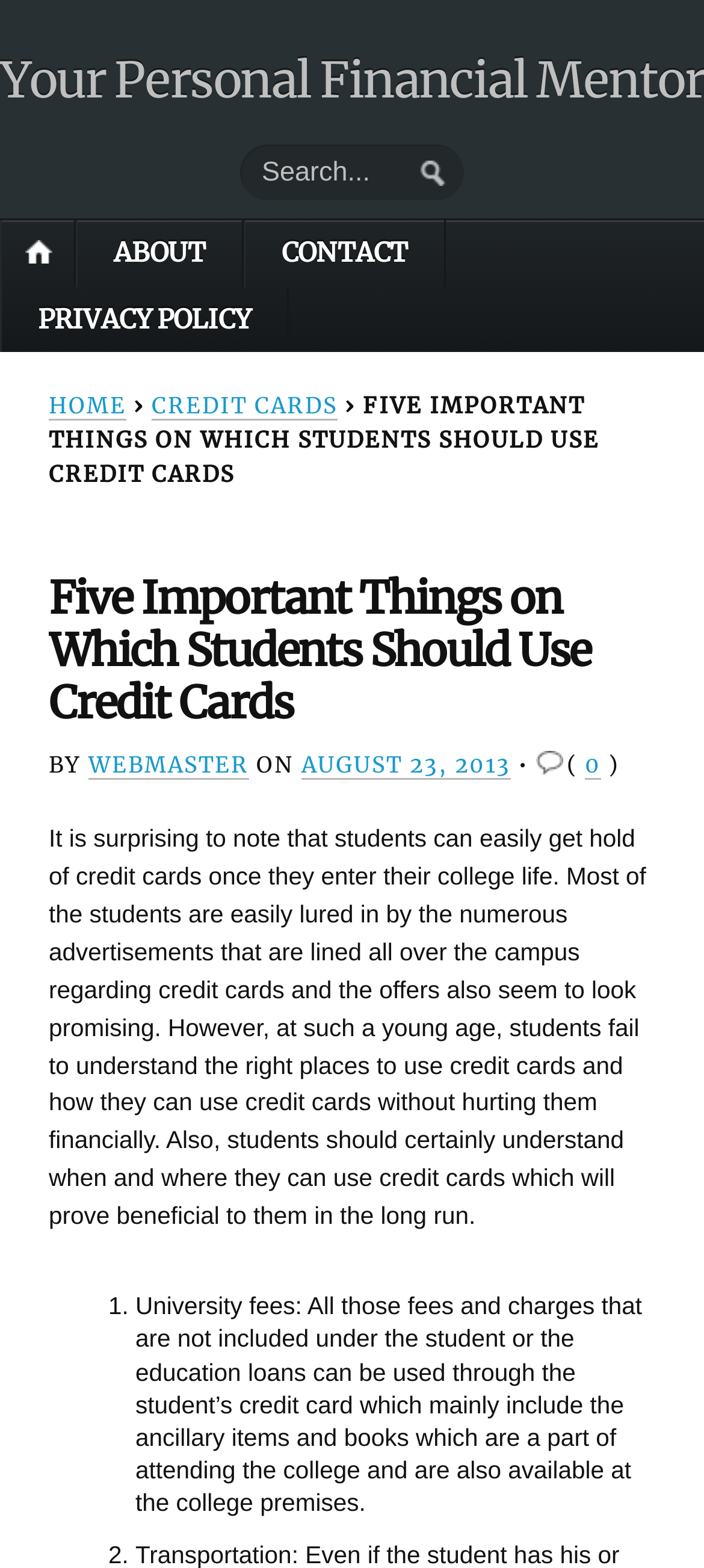What is the website's name?
Observe the image and answer the question with a one-word or short phrase response.

Your Personal Financial Mentor